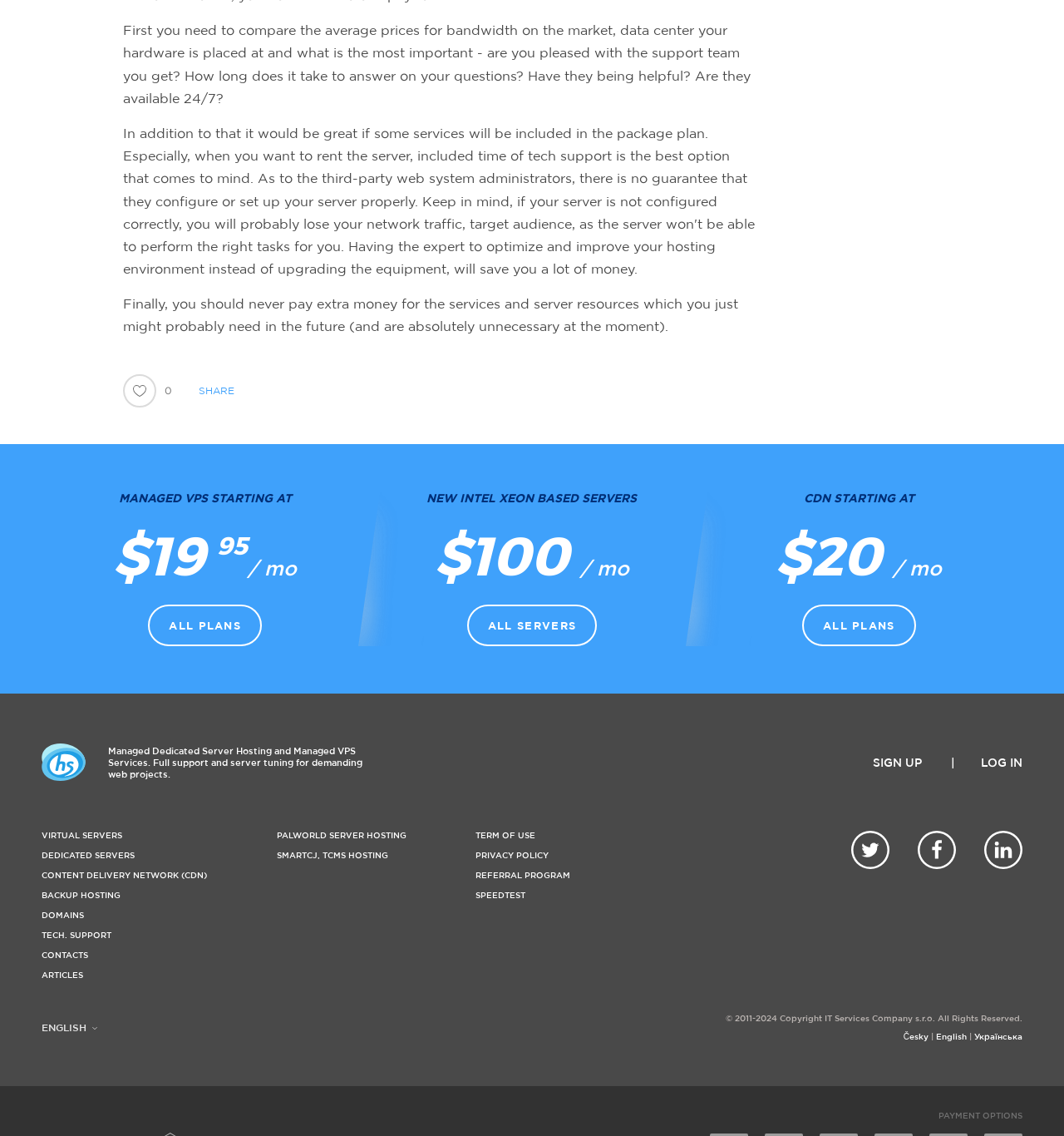Using the element description provided, determine the bounding box coordinates in the format (top-left x, top-left y, bottom-right x, bottom-right y). Ensure that all values are floating point numbers between 0 and 1. Element description: Virtual Servers

[0.039, 0.731, 0.115, 0.739]